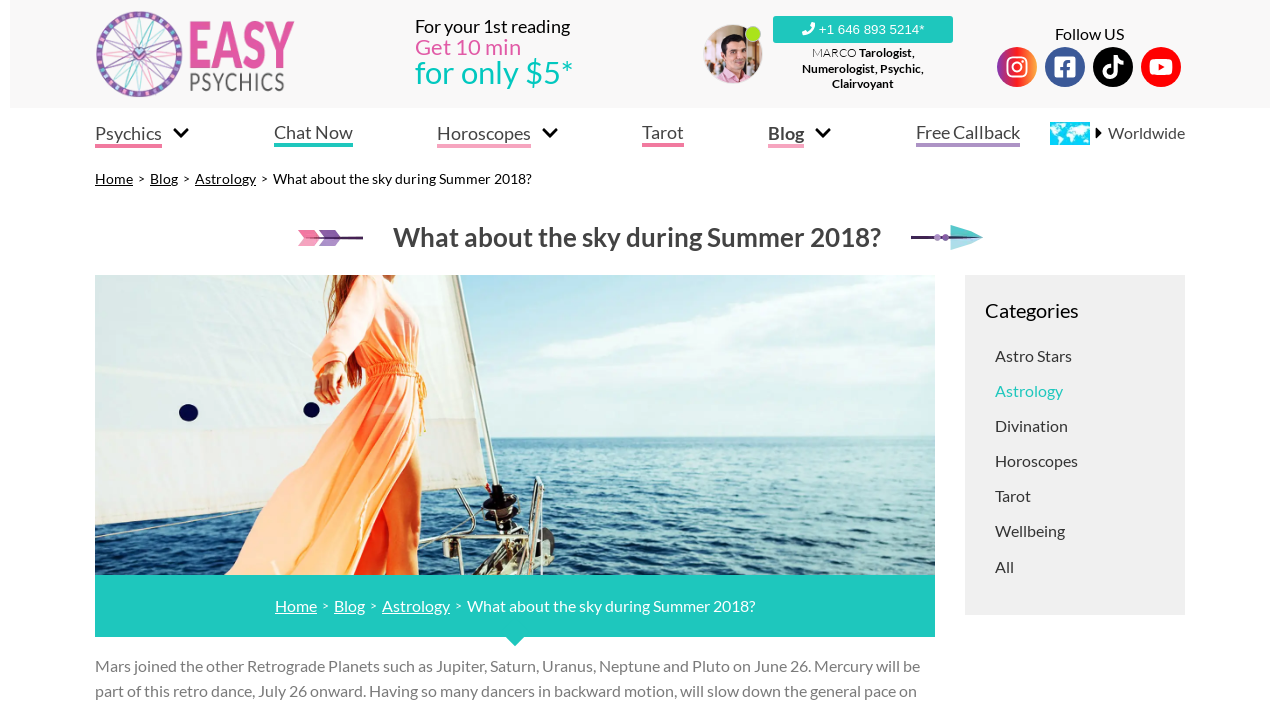Refer to the screenshot and answer the following question in detail:
What is the name of the psychic shown on the webpage?

The webpage has a profile image of a psychic with the name 'Marco' written next to it, along with his title 'Tarologist, Numerologist, Psychic, Clairvoyant'.